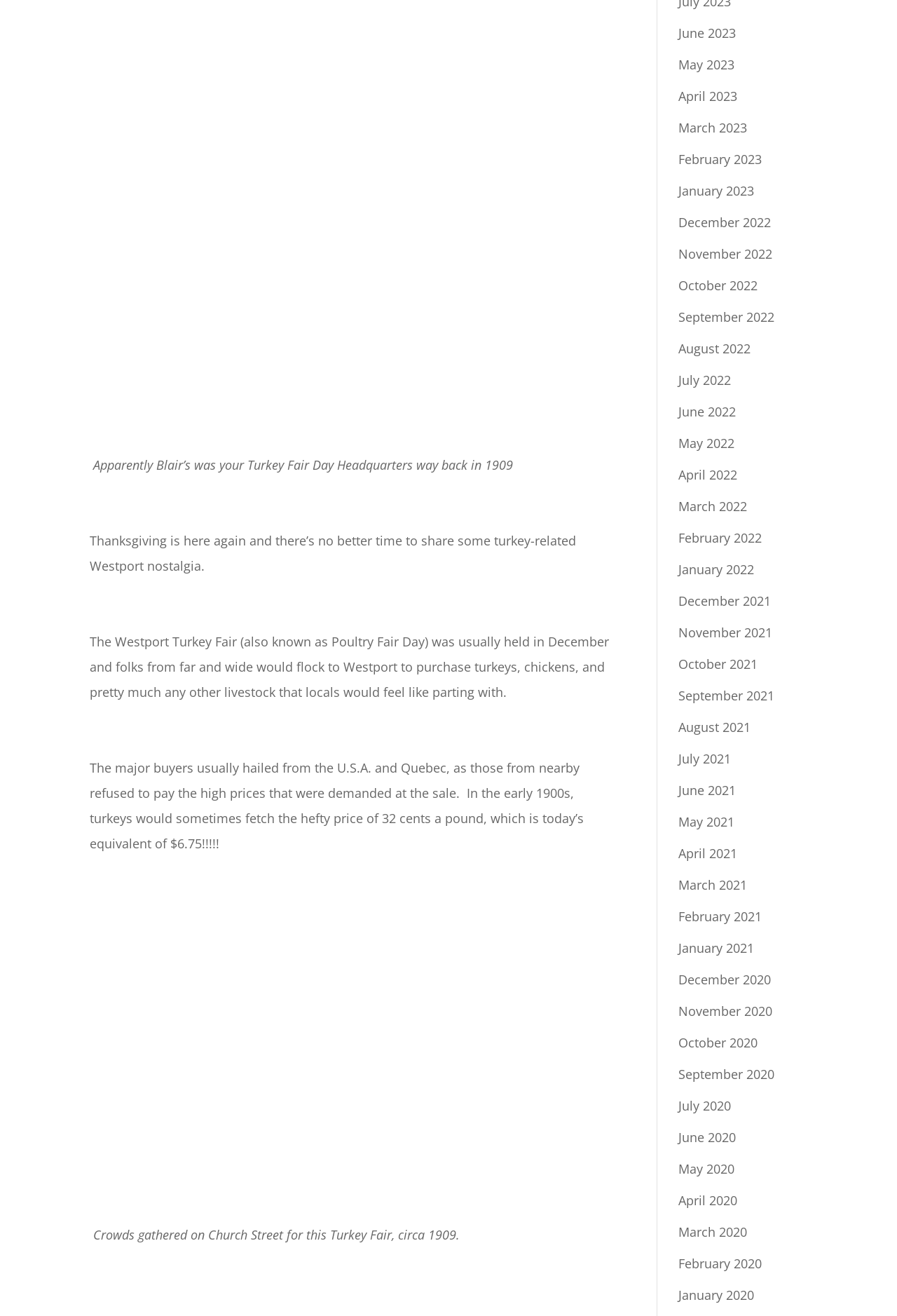Respond with a single word or phrase to the following question: What is the location mentioned in the article?

Westport